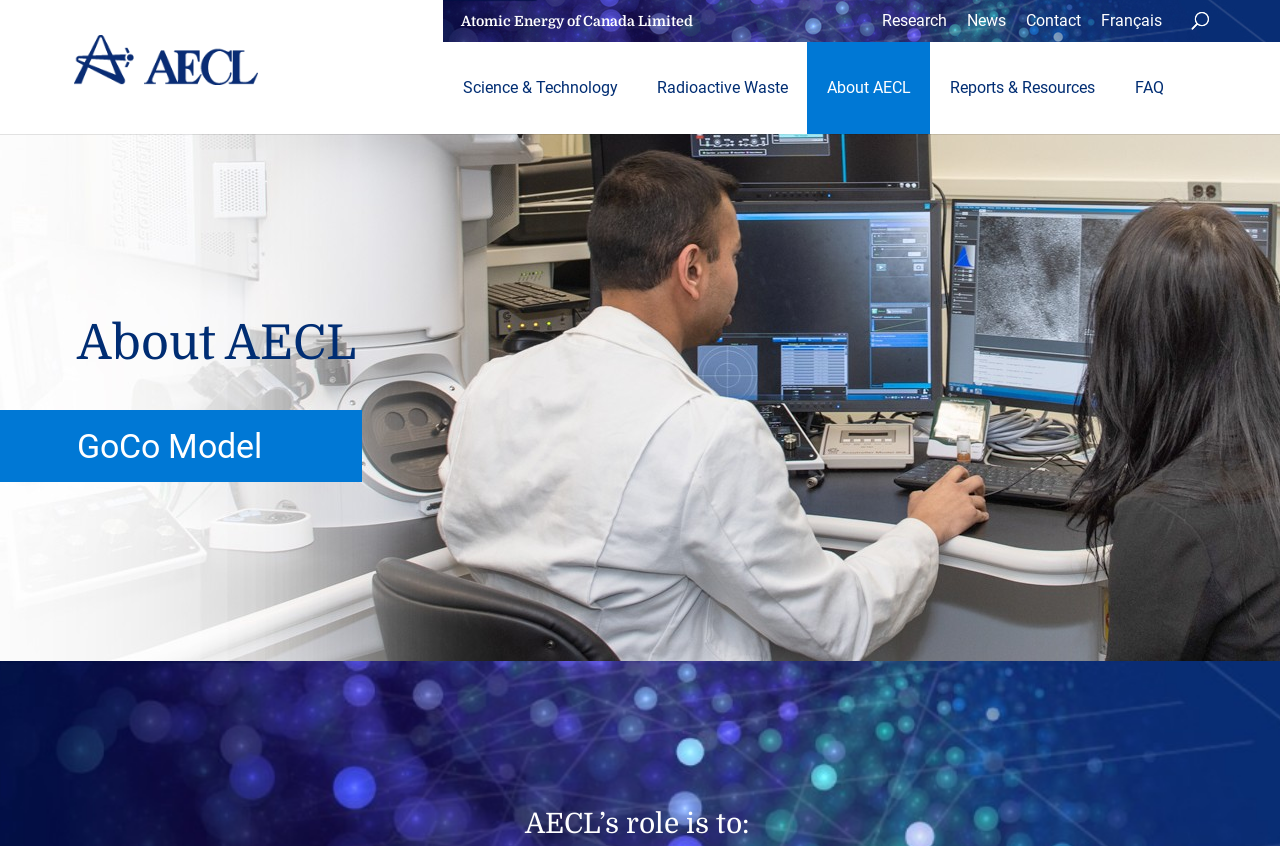Locate the bounding box coordinates of the element that should be clicked to execute the following instruction: "Go to About AECL".

[0.63, 0.05, 0.727, 0.158]